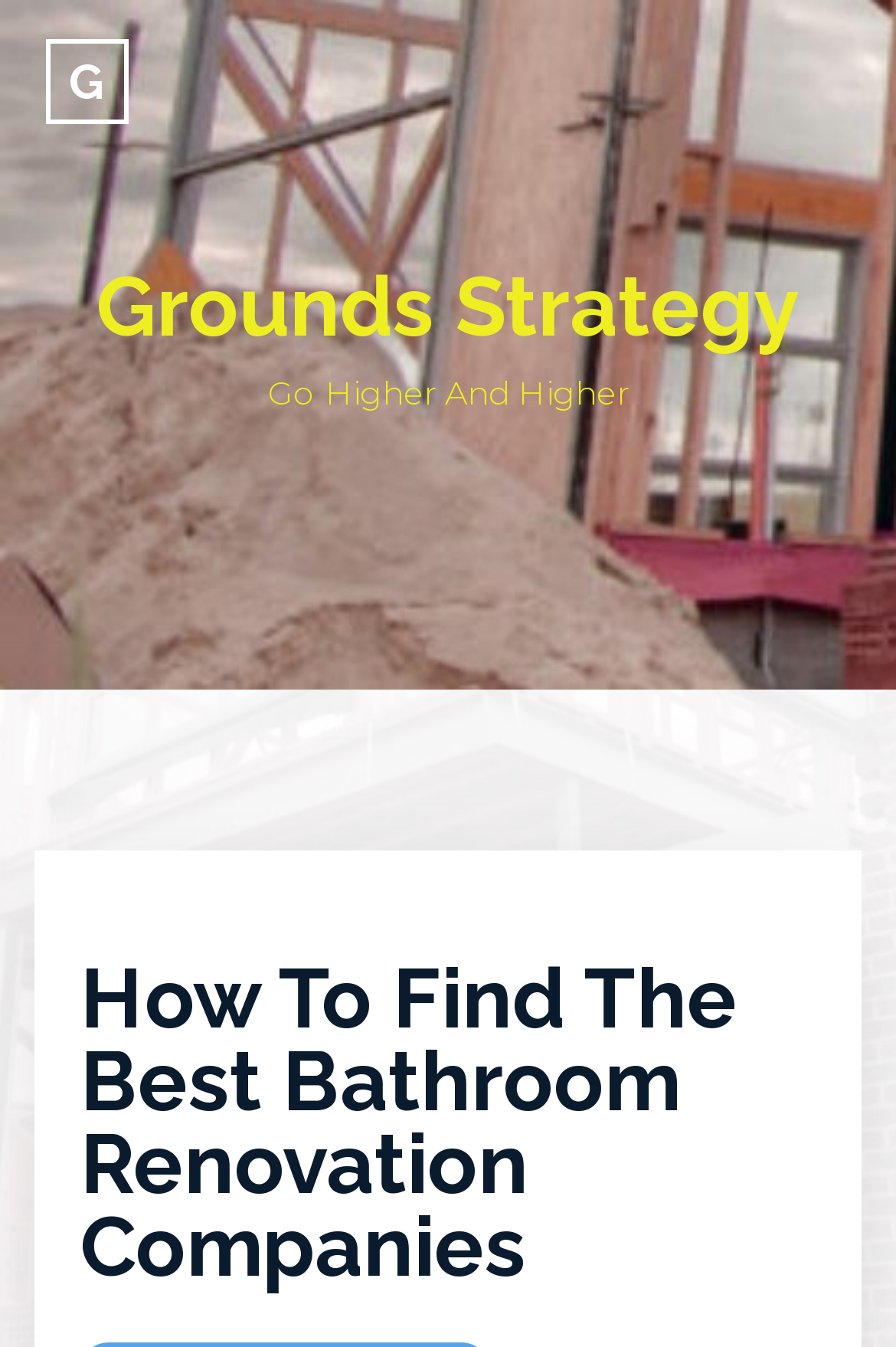Highlight the bounding box of the UI element that corresponds to this description: "G".

[0.051, 0.051, 0.144, 0.078]